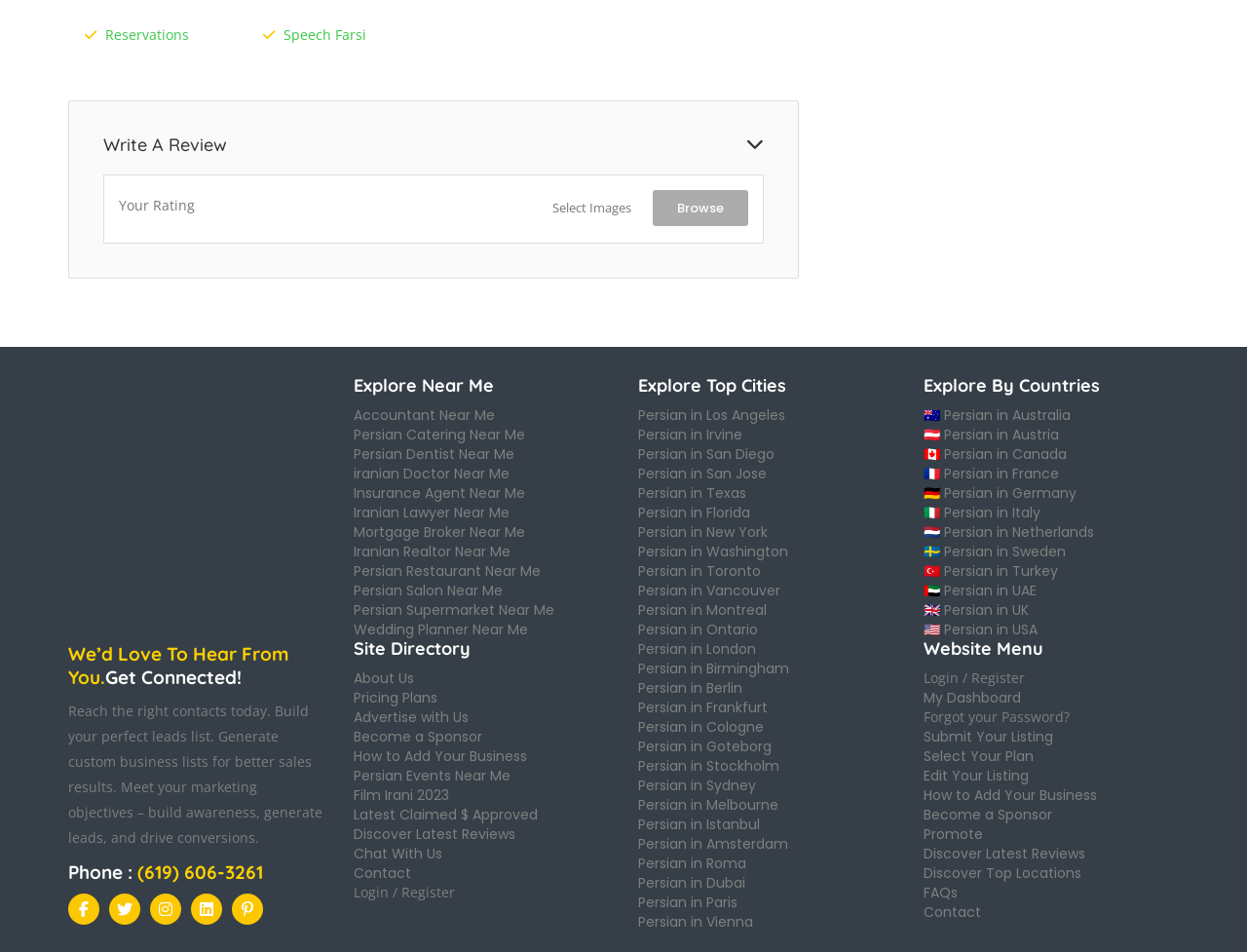What type of business is being promoted on this webpage?
Based on the image, answer the question with as much detail as possible.

The webpage contains various links and headings related to Persian culture, such as 'Persian Catering Near Me', 'Persian Dentist Near Me', and 'Persian Restaurant Near Me'. This suggests that the webpage is promoting businesses that cater to the Persian community or offer services related to Persian culture.